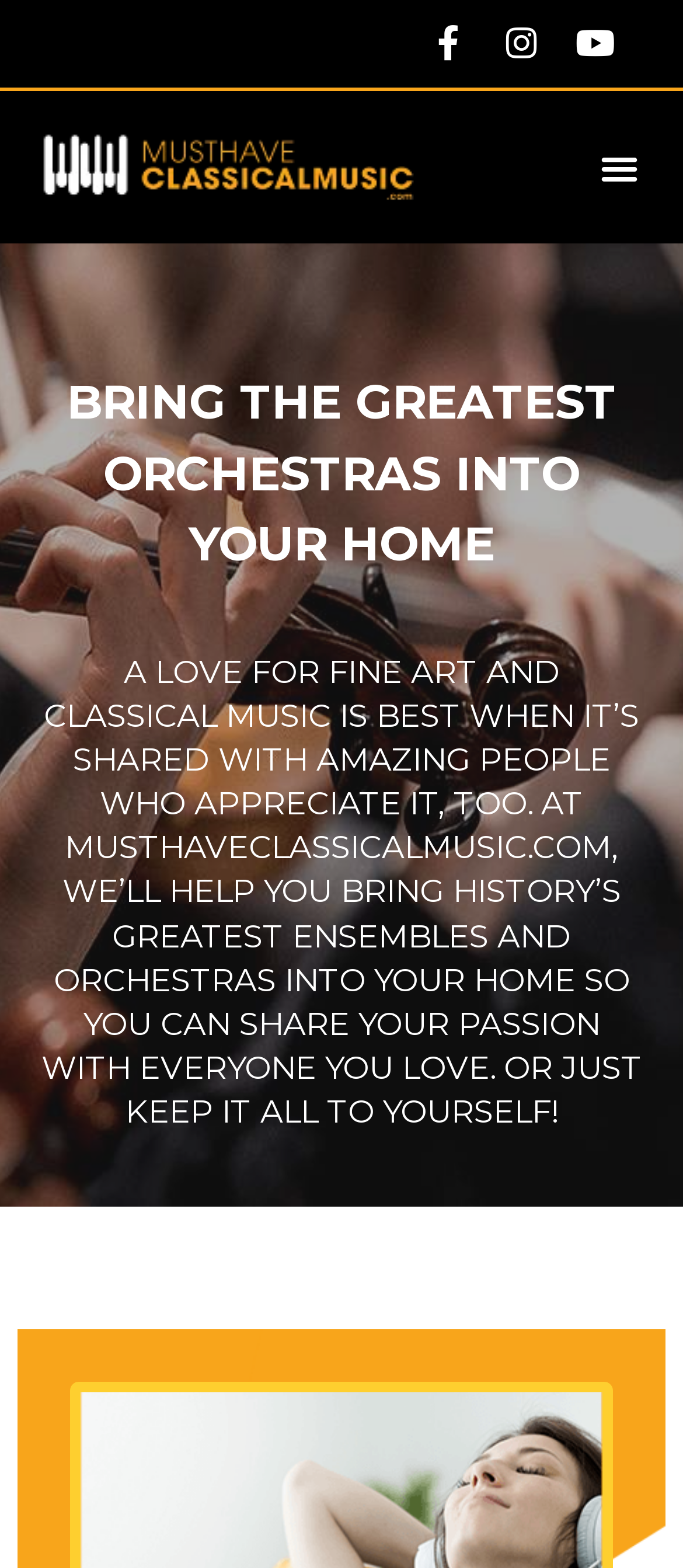Explain in detail what you observe on this webpage.

The webpage is dedicated to classical music, with a focus on sharing the love for fine art and classical music with others. At the top right corner, there are three social media links: Facebook, Instagram, and Youtube, represented by their respective icons. 

On the top left side, there is a link with no text, possibly a logo or a navigation link. Next to it, there is a menu toggle button that can be expanded to reveal more options.

The main content of the webpage is divided into two sections. The first section is a heading that reads "BRING THE GREATEST ORCHESTRAS INTO YOUR HOME" in a prominent font. Below this heading, there is a longer paragraph that explains the purpose of the website, which is to help users bring classical music into their homes and share their passion with others. This paragraph takes up most of the webpage's content area.